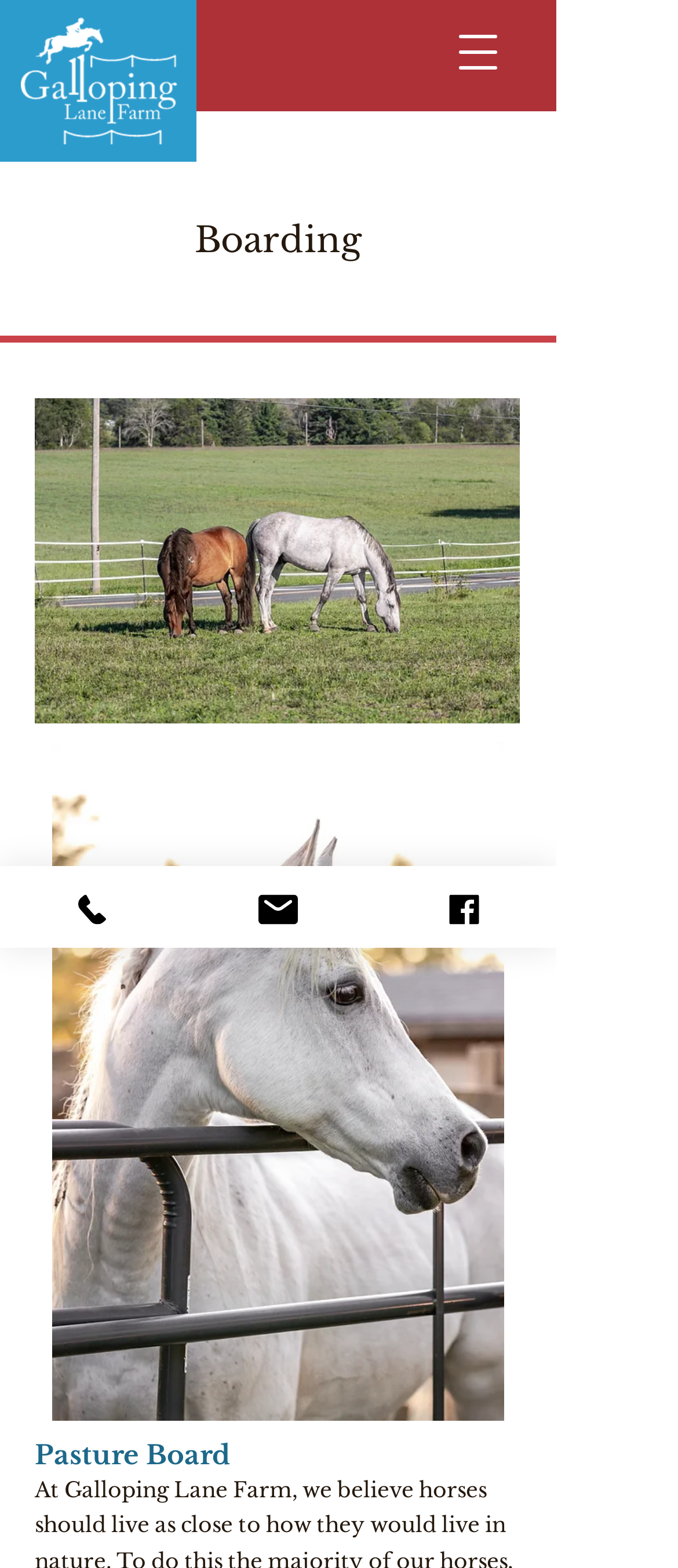Please locate the UI element described by "aria-label="Open navigation menu"" and provide its bounding box coordinates.

[0.641, 0.006, 0.769, 0.061]